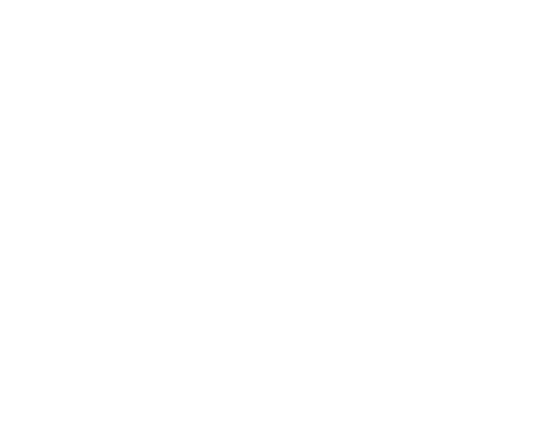Respond with a single word or phrase:
Why is Barron Trump not a delegate?

Prior commitments